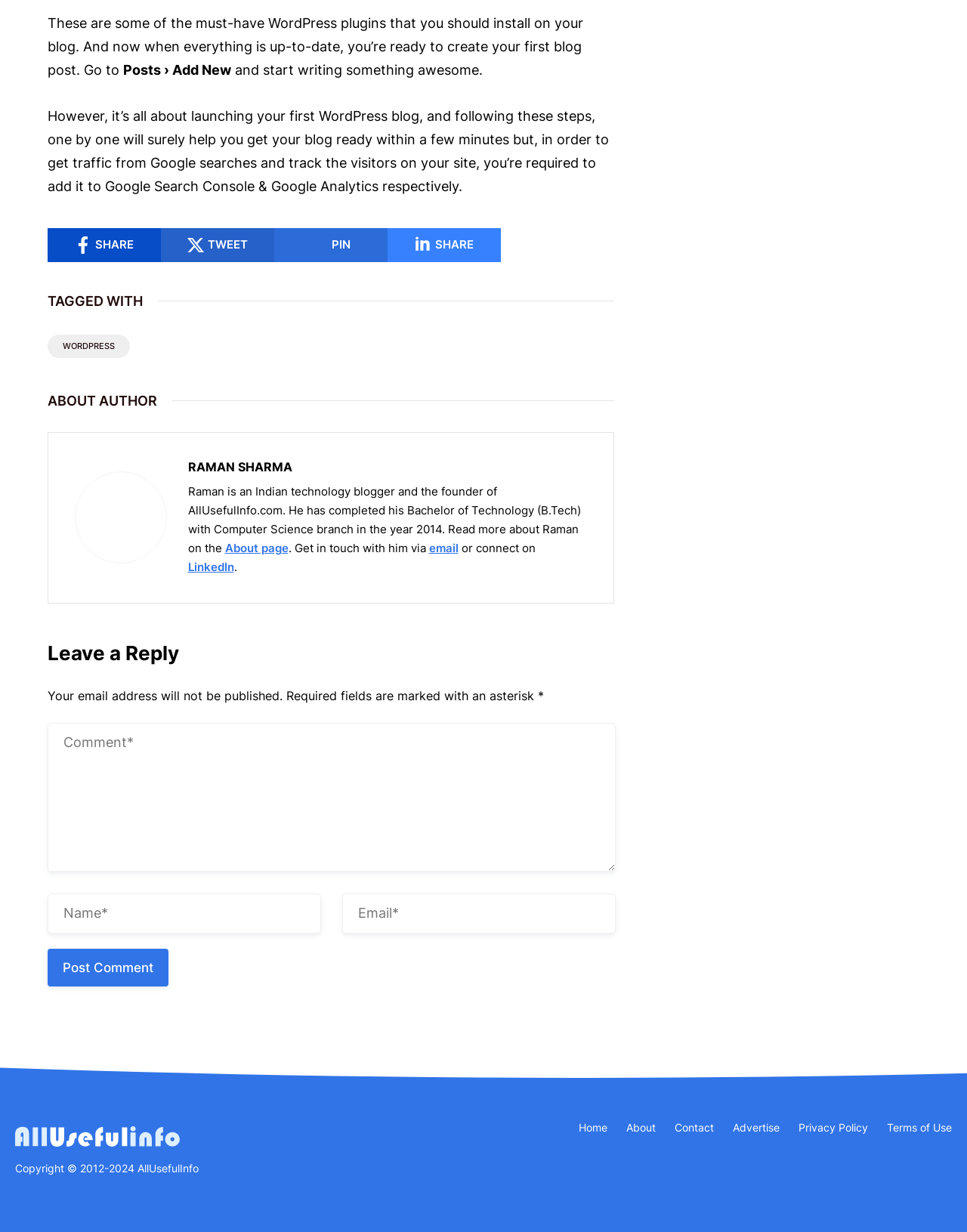Please determine the bounding box coordinates of the element to click in order to execute the following instruction: "Share on Facebook". The coordinates should be four float numbers between 0 and 1, specified as [left, top, right, bottom].

[0.049, 0.185, 0.166, 0.213]